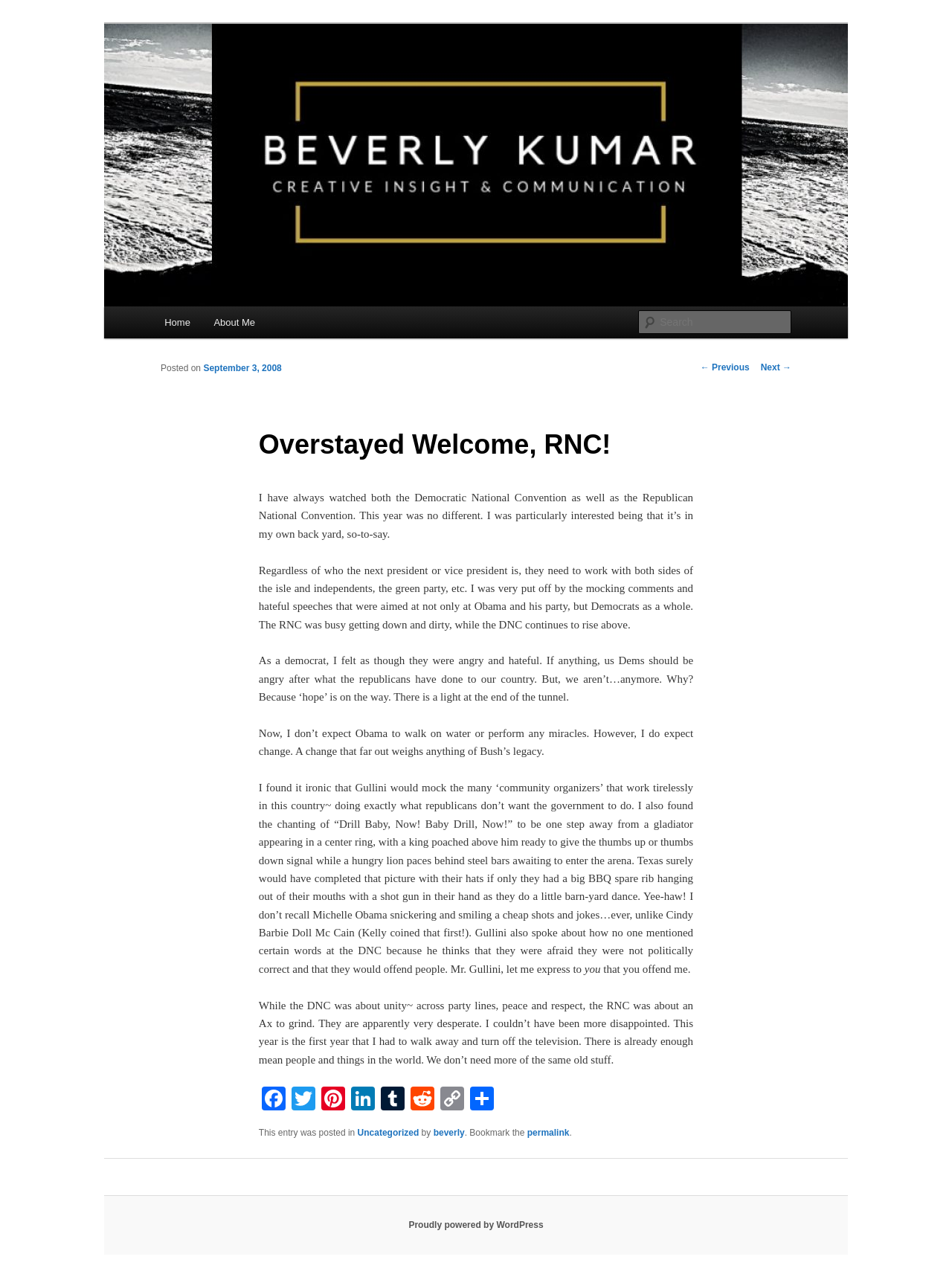Locate the bounding box coordinates of the area that needs to be clicked to fulfill the following instruction: "Go to the home page". The coordinates should be in the format of four float numbers between 0 and 1, namely [left, top, right, bottom].

[0.16, 0.24, 0.212, 0.265]